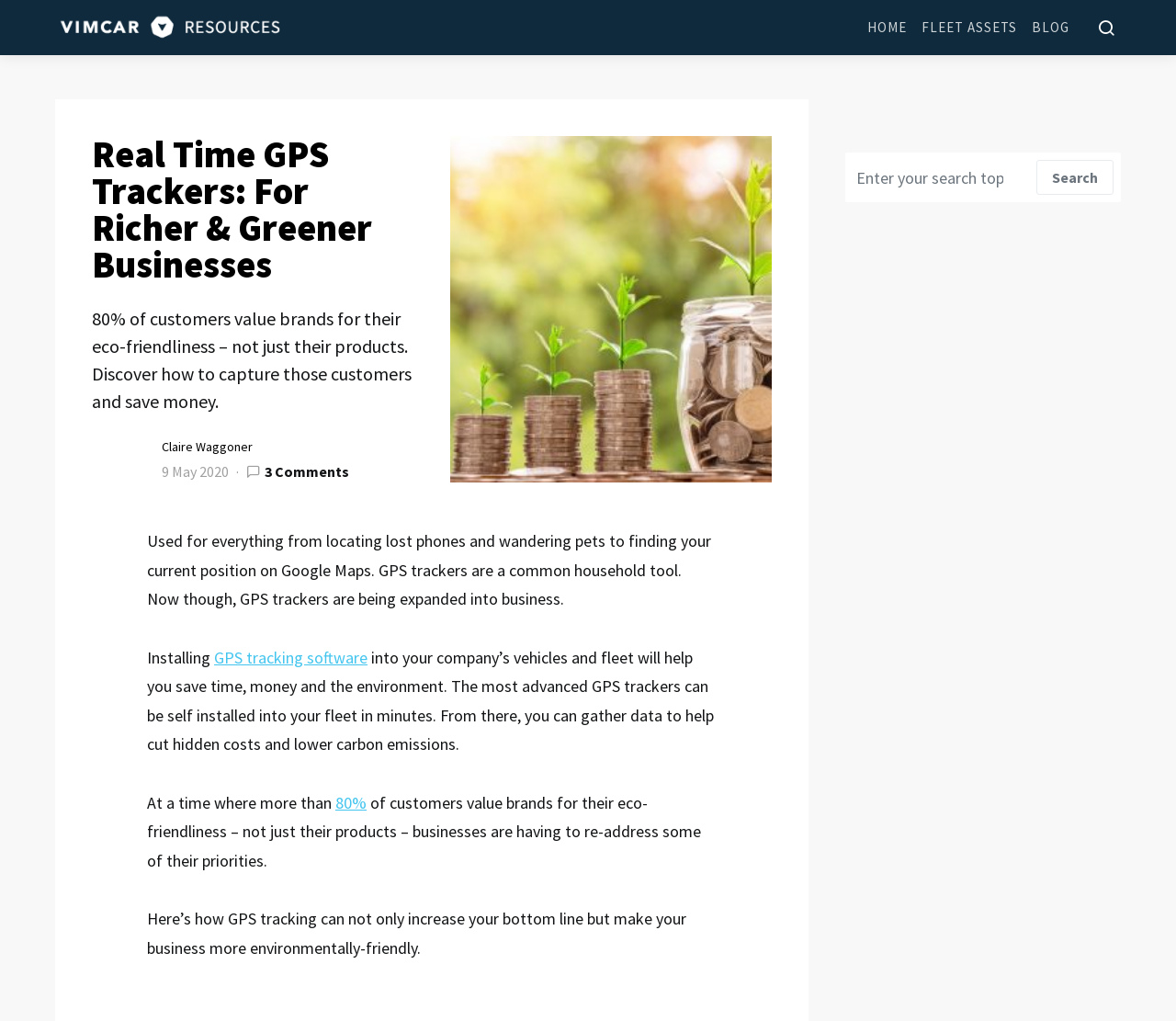What percentage of customers value eco-friendly brands?
Please give a detailed and elaborate explanation in response to the question.

According to the text, '80% of customers value brands for their eco-friendliness – not just their products.' This information is mentioned twice on the webpage, indicating its importance.